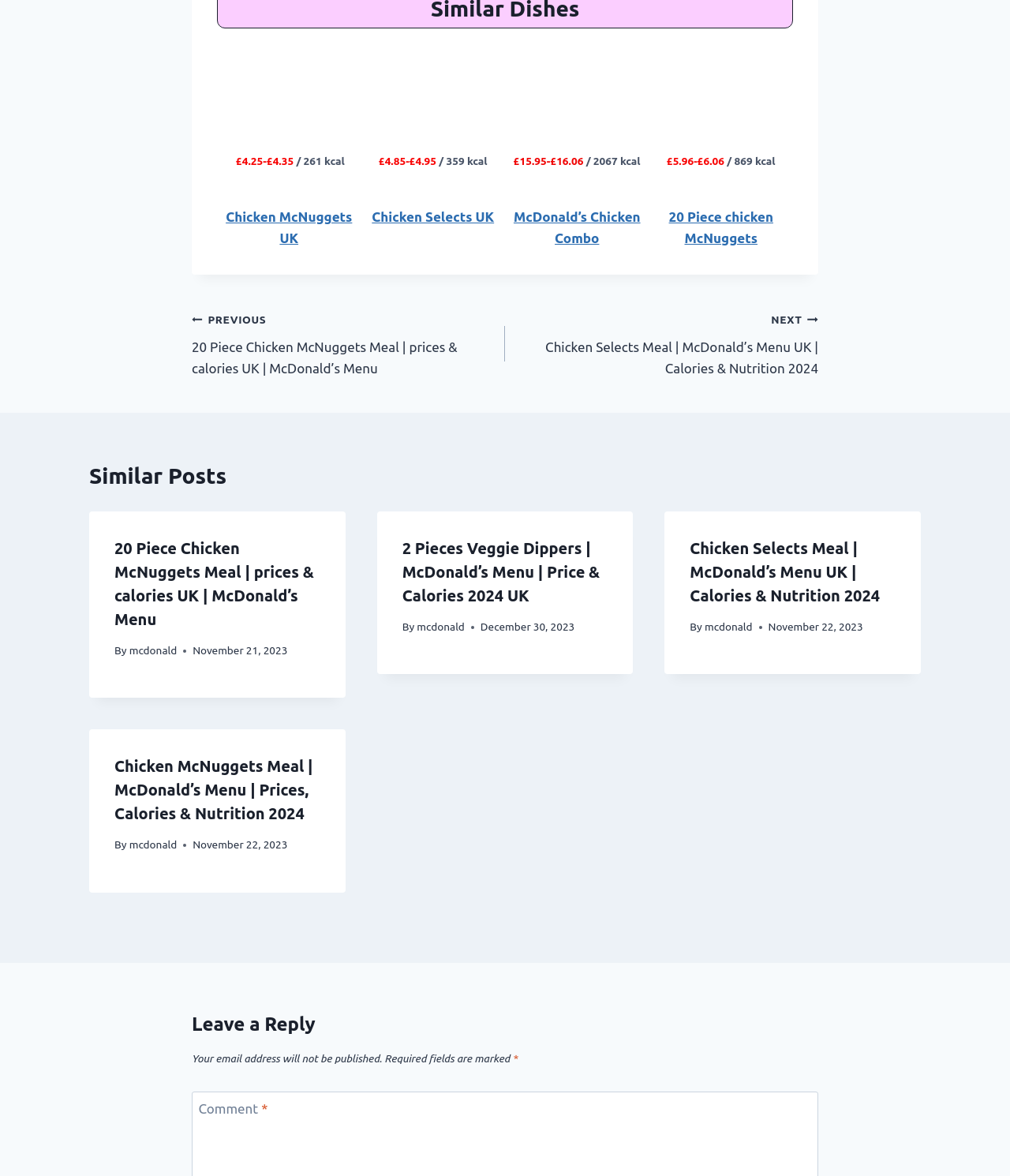Determine the bounding box coordinates of the clickable element to achieve the following action: 'Leave a reply'. Provide the coordinates as four float values between 0 and 1, formatted as [left, top, right, bottom].

[0.19, 0.859, 0.81, 0.883]